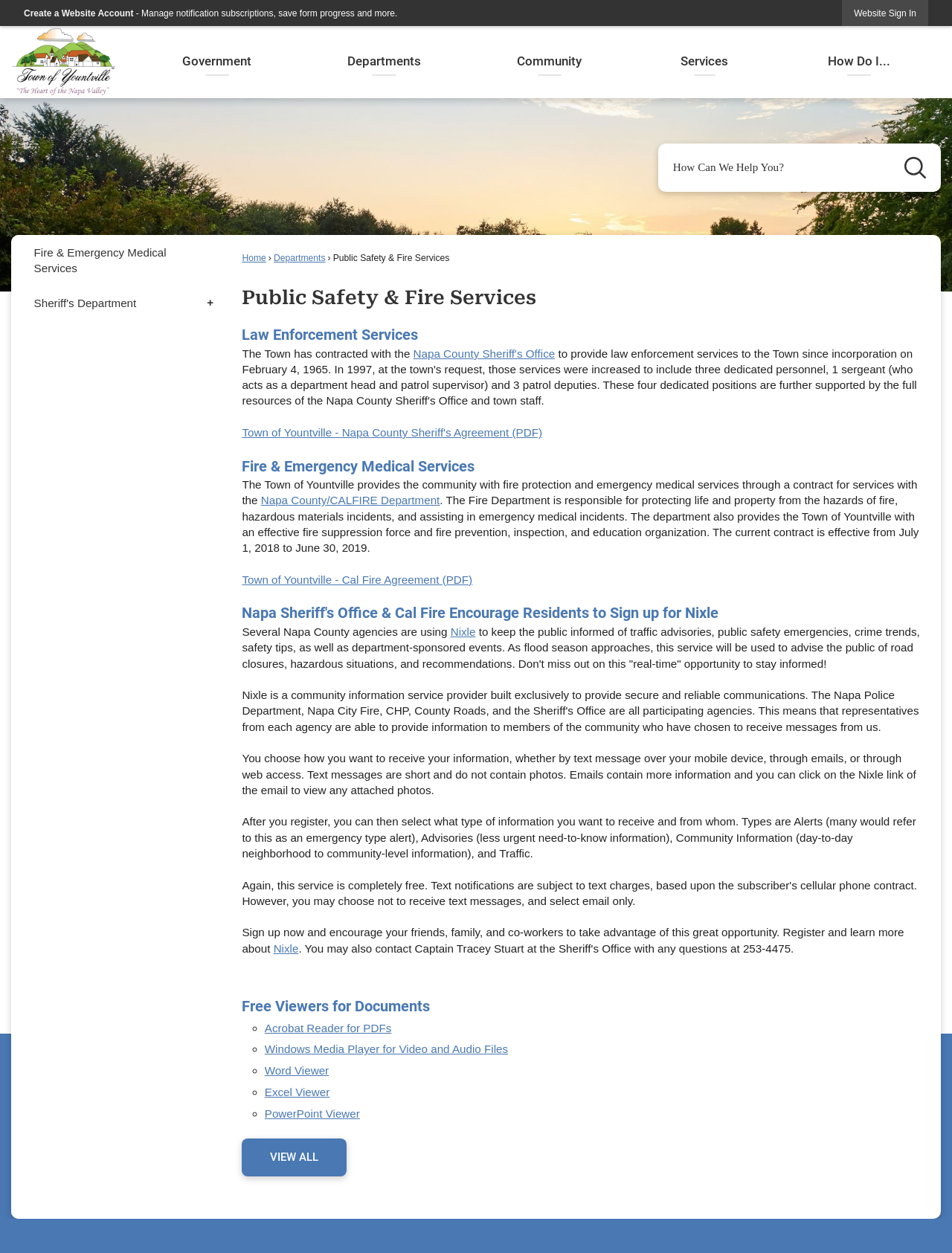Using the format (top-left x, top-left y, bottom-right x, bottom-right y), and given the element description, identify the bounding box coordinates within the screenshot: Acrobat Reader for PDFs

[0.278, 0.815, 0.411, 0.825]